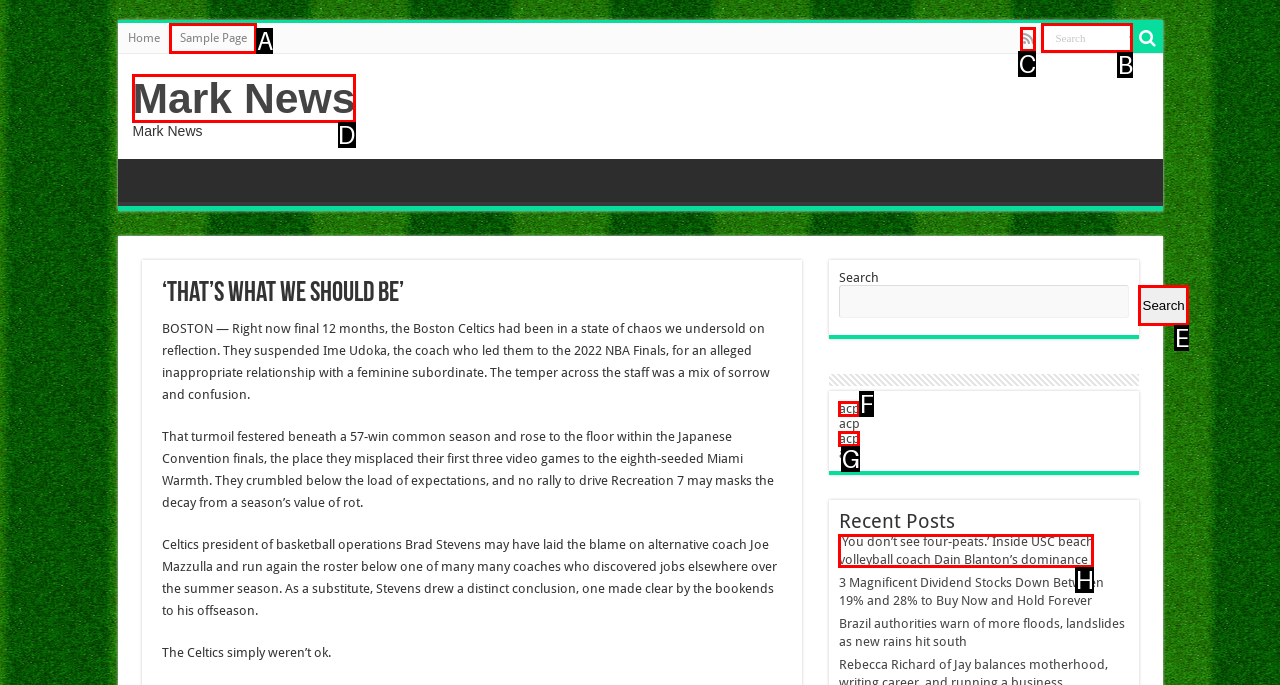Choose the UI element you need to click to carry out the task: Search for something.
Respond with the corresponding option's letter.

B